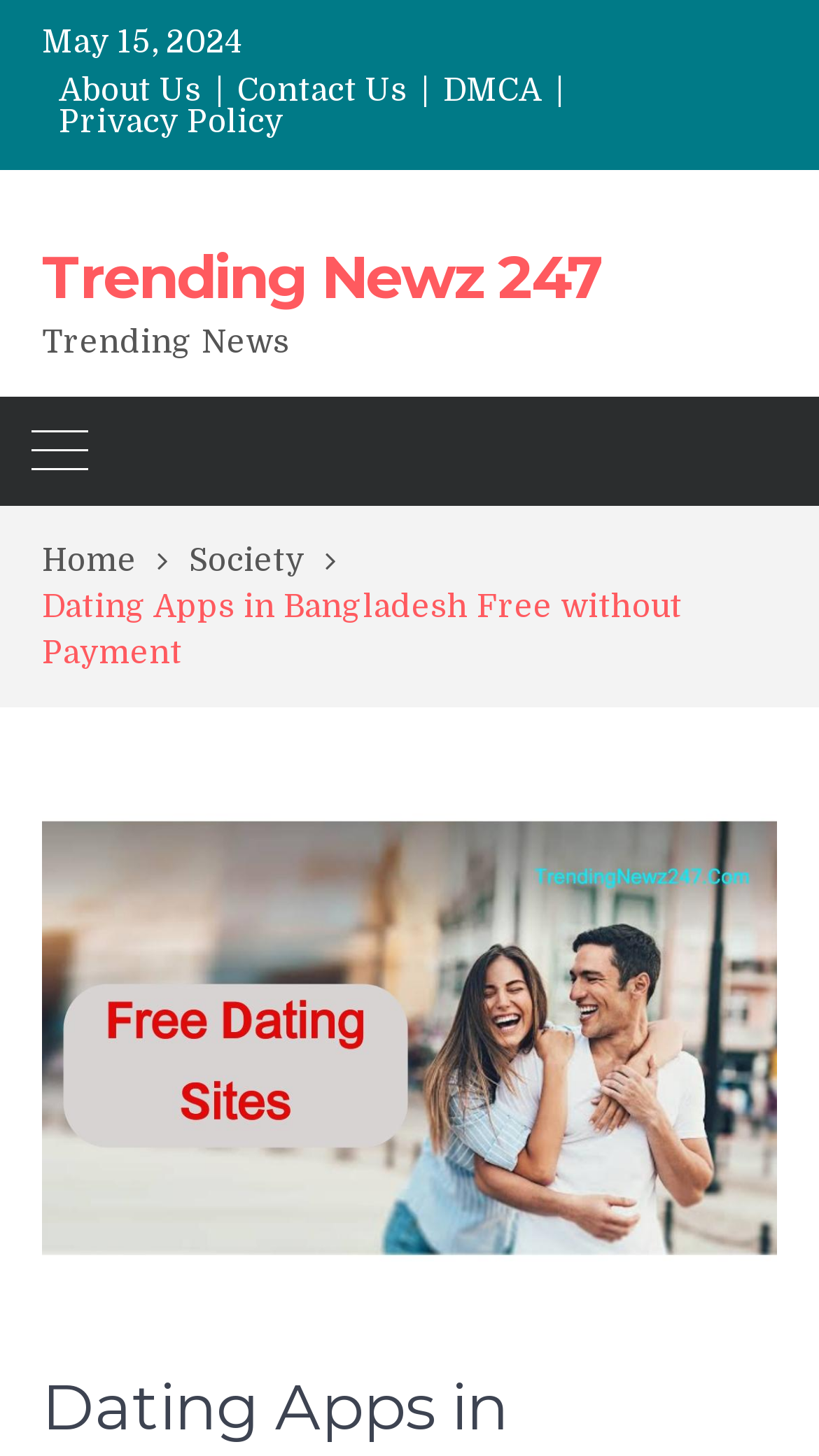What is the date of the article?
Examine the screenshot and reply with a single word or phrase.

May 15, 2024